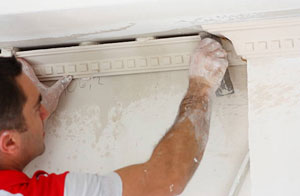Respond to the question below with a single word or phrase:
What is the purpose of coving in home decor?

Softens transition